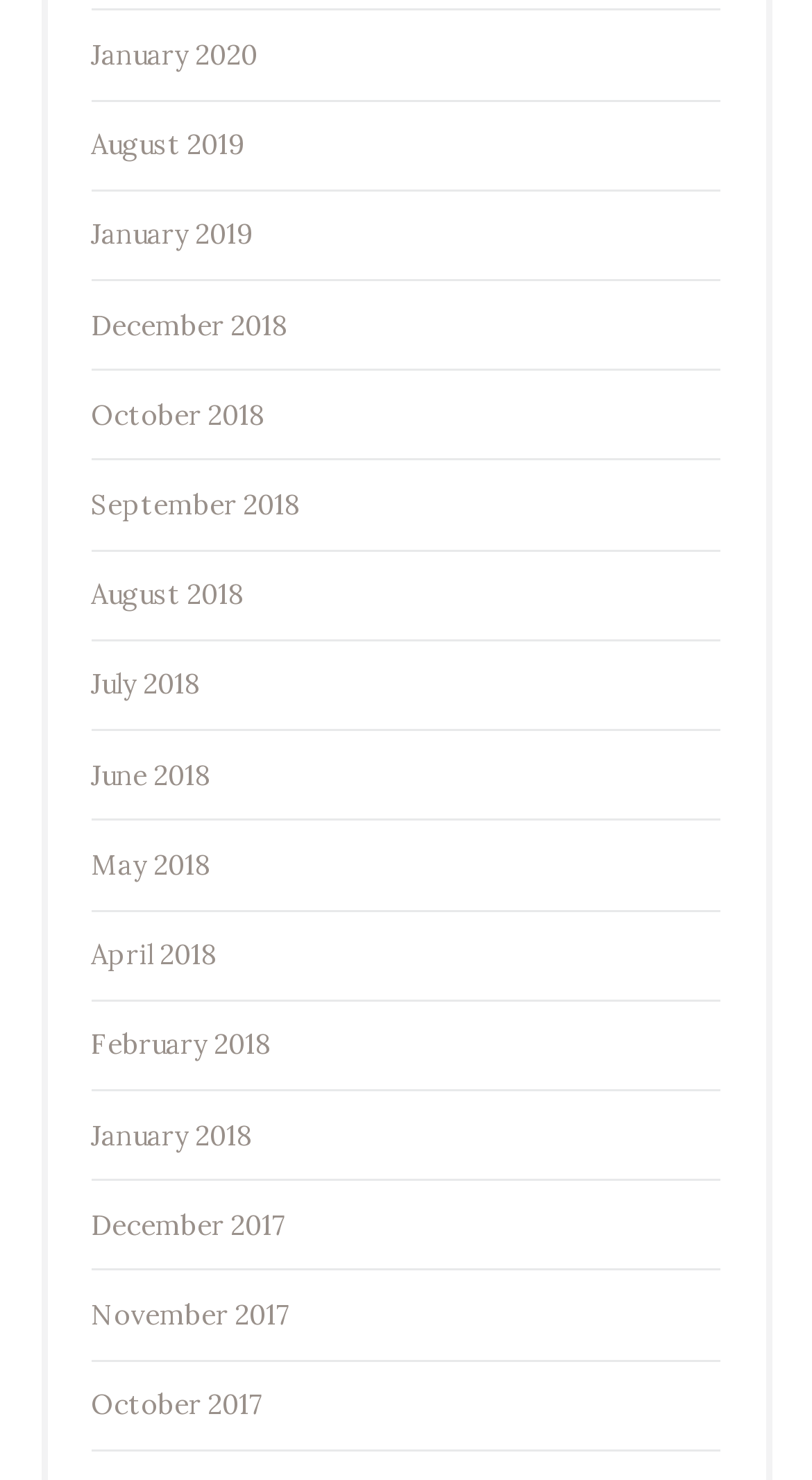What is the position of the link 'August 2019'?
Based on the image, give a concise answer in the form of a single word or short phrase.

Second